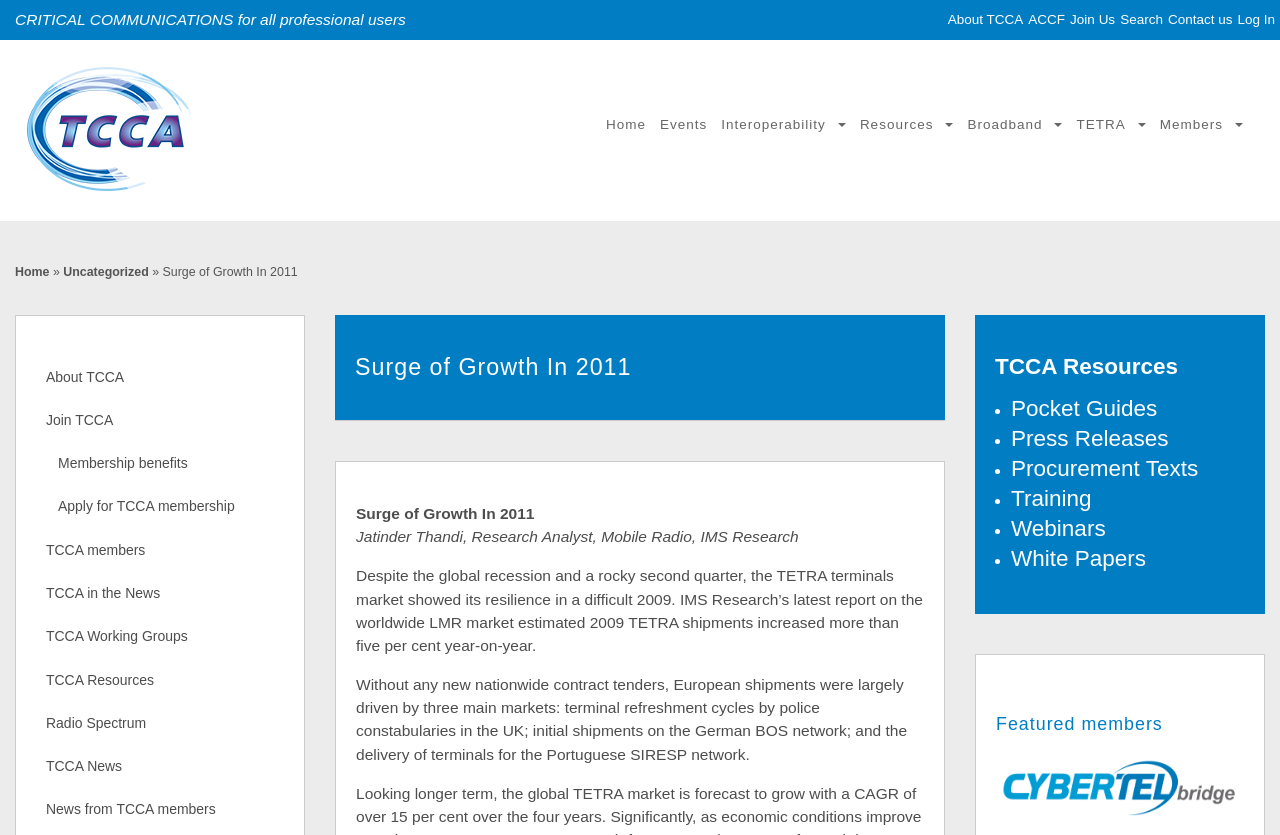What is the name of the organization?
Using the image, provide a concise answer in one word or a short phrase.

TCCA